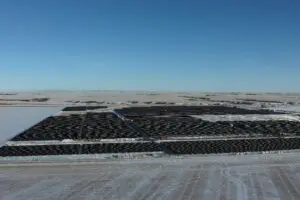Describe the scene in the image with detailed observations.

This image showcases the Fox Coulee solar farm, developed by GOLDBECK SOLAR. Spanning a vast, open landscape under a clear blue sky, the solar farm features multiple rows of solar panels meticulously arranged to maximize sunlight absorption. The panels, aligned in geometric patterns, reflect the innovative integration of renewable energy technologies within agricultural environments. The surroundings highlight a blend of natural elements and technological advancement, emphasizing the importance of sustainable energy solutions in today's society. This facility is part of ongoing efforts to harness solar power effectively, contributing to cleaner energy production and reduced carbon footprints.